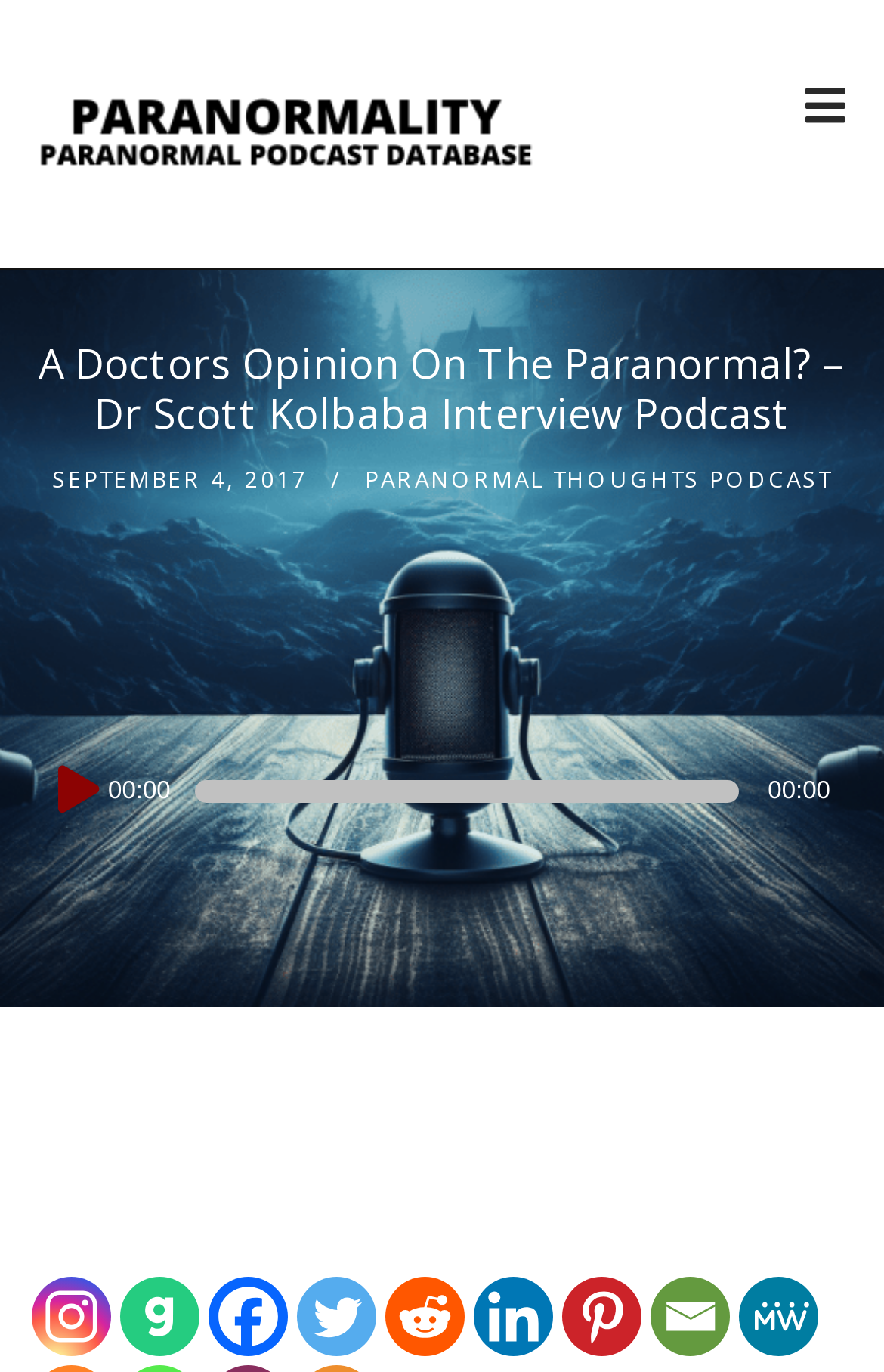Determine the bounding box coordinates of the clickable region to carry out the instruction: "Check the time".

[0.107, 0.544, 0.221, 0.614]